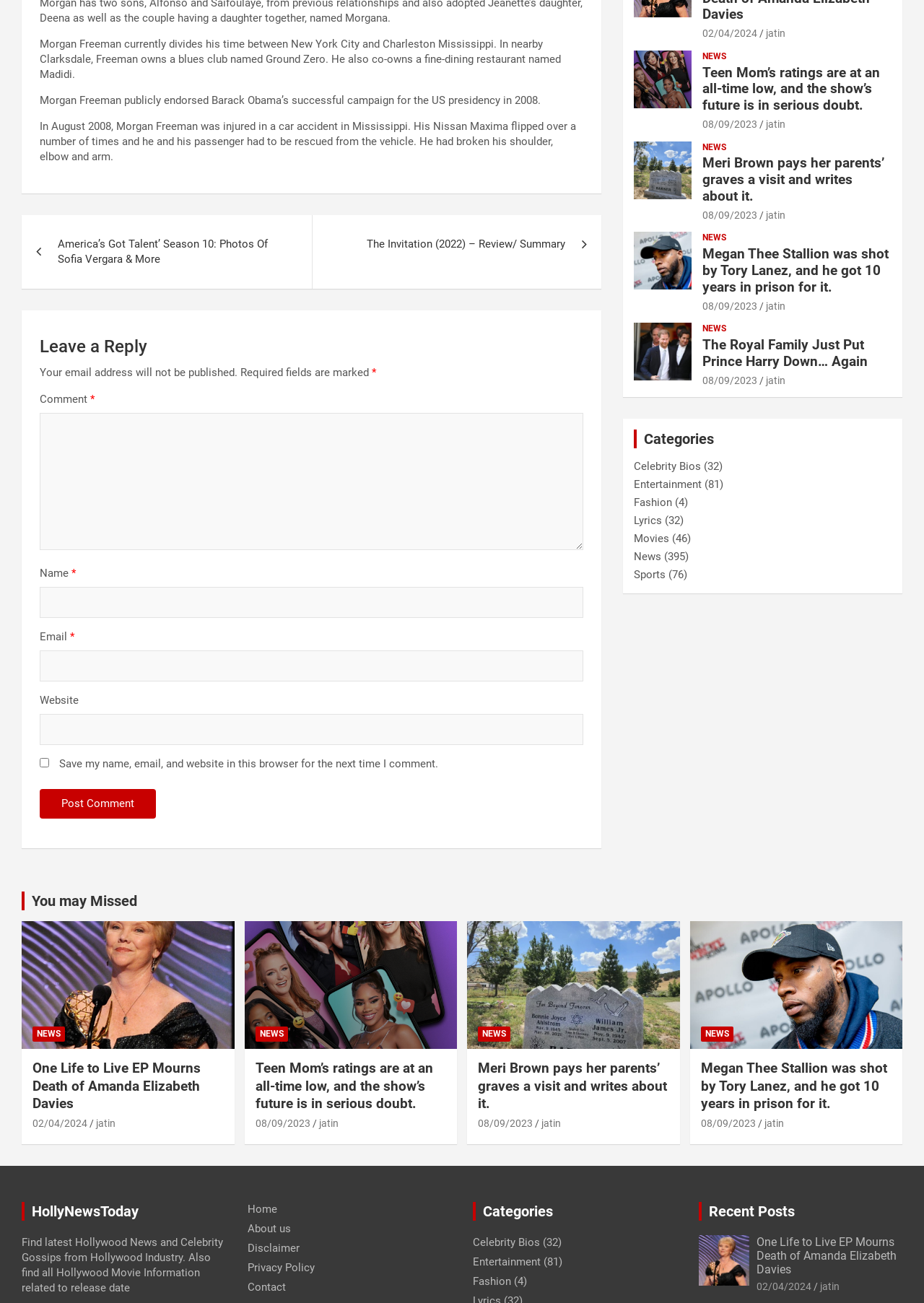Who is the author of the posts listed on the webpage?
Can you provide an in-depth and detailed response to the question?

The author of the posts listed on the webpage is jatin, as indicated by the links labeled 'jatin' next to each post date.